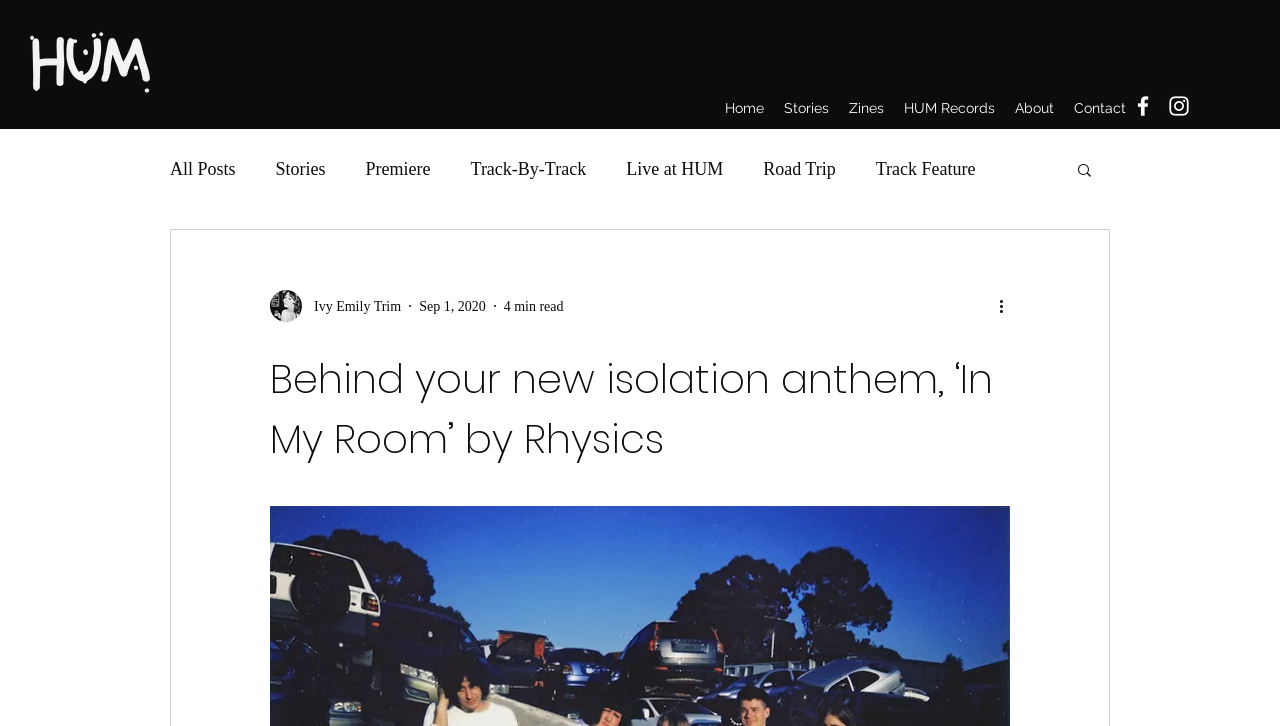What is the date of this article?
Answer the question with just one word or phrase using the image.

Sep 1, 2020